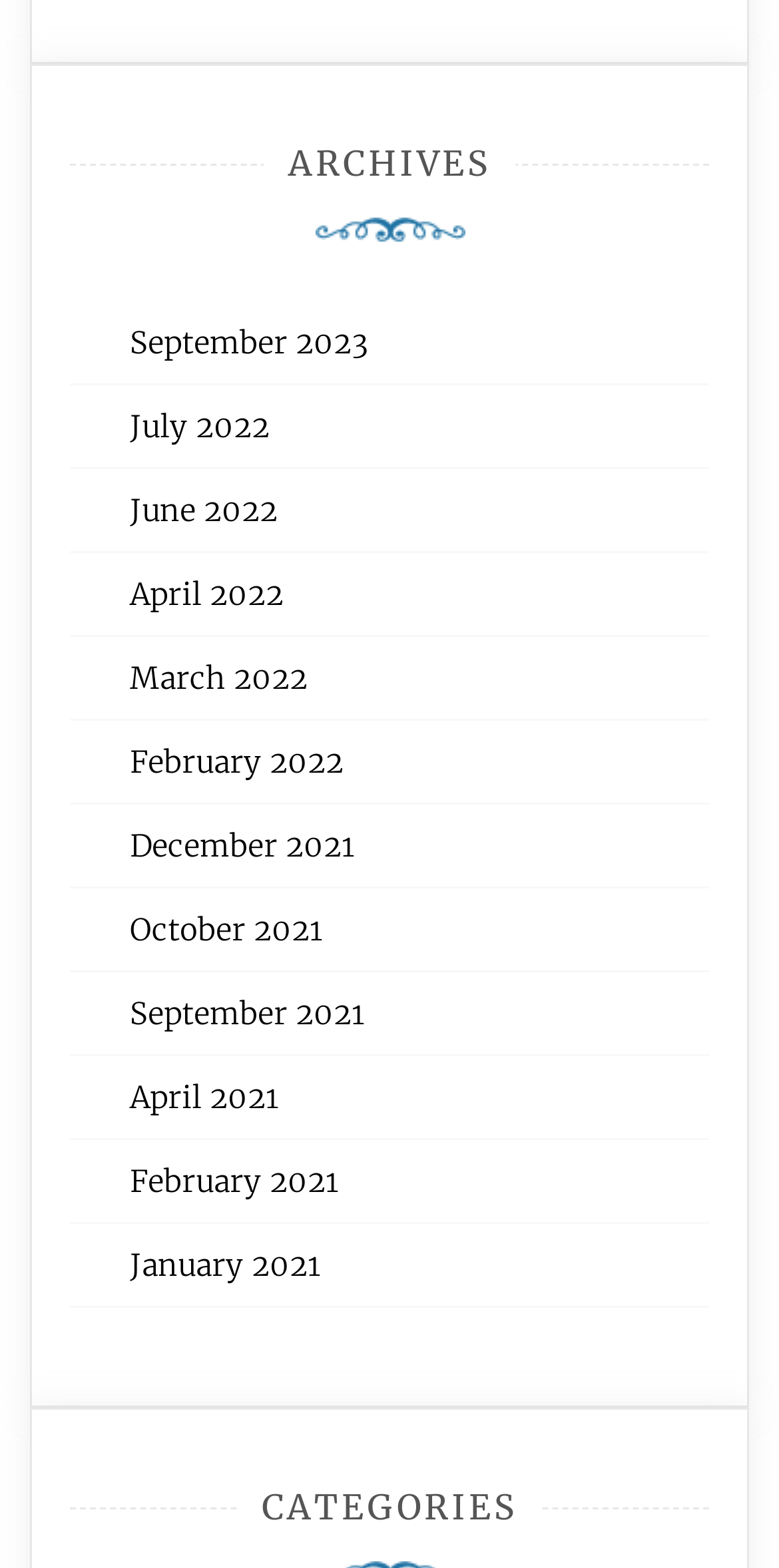How many categories are there?
Provide a short answer using one word or a brief phrase based on the image.

1